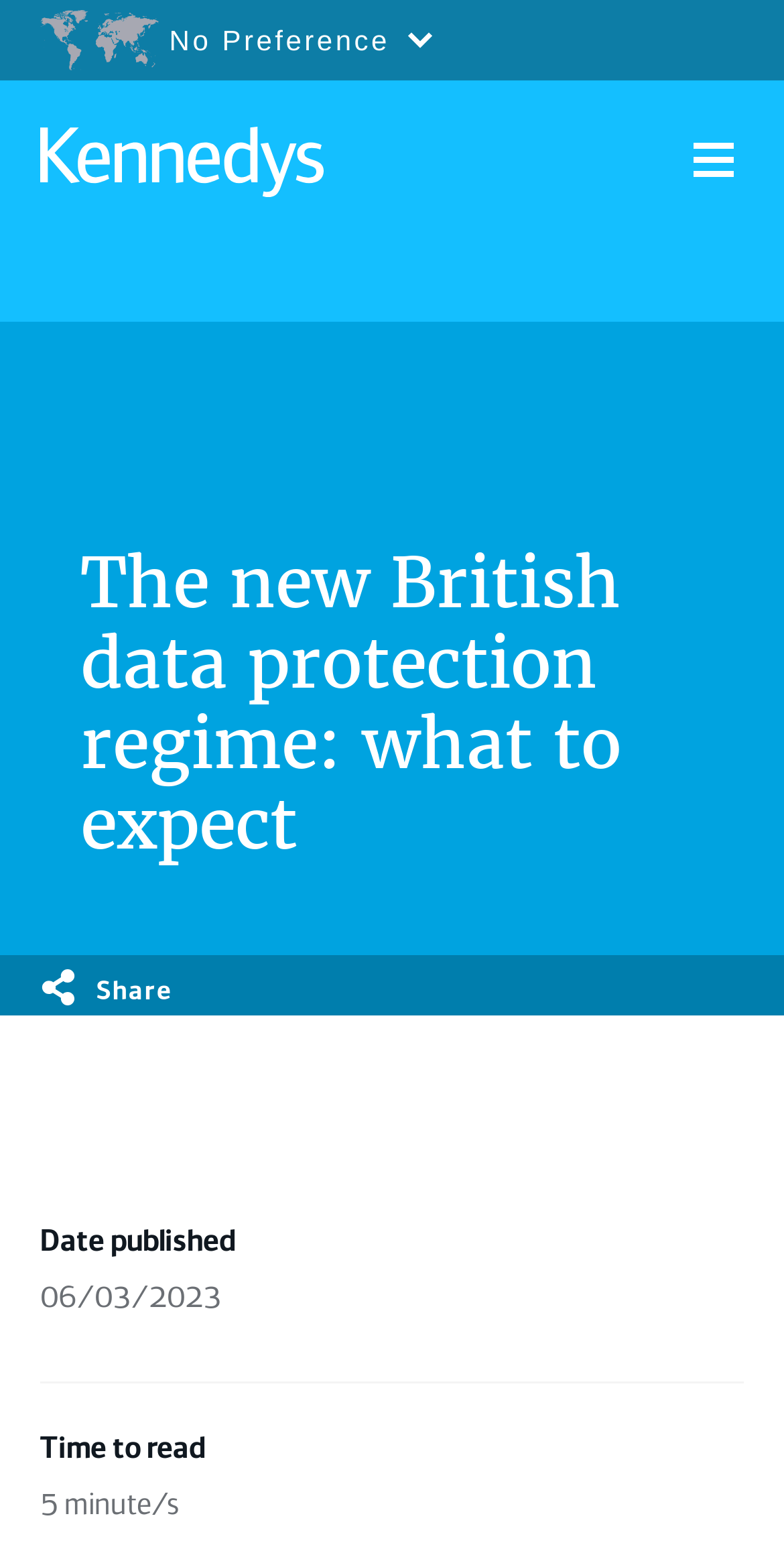Extract the heading text from the webpage.

The new British data protection regime: what to expect